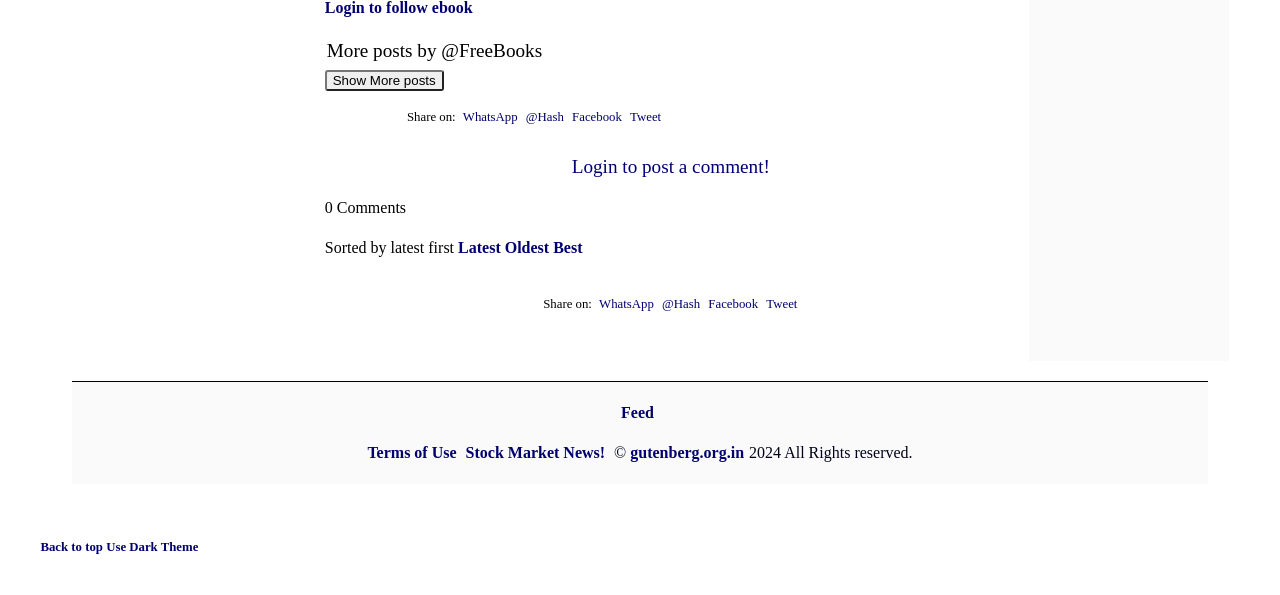Please determine the bounding box coordinates of the element's region to click in order to carry out the following instruction: "Reply to the post". The coordinates should be four float numbers between 0 and 1, i.e., [left, top, right, bottom].

[0.329, 0.343, 0.361, 0.393]